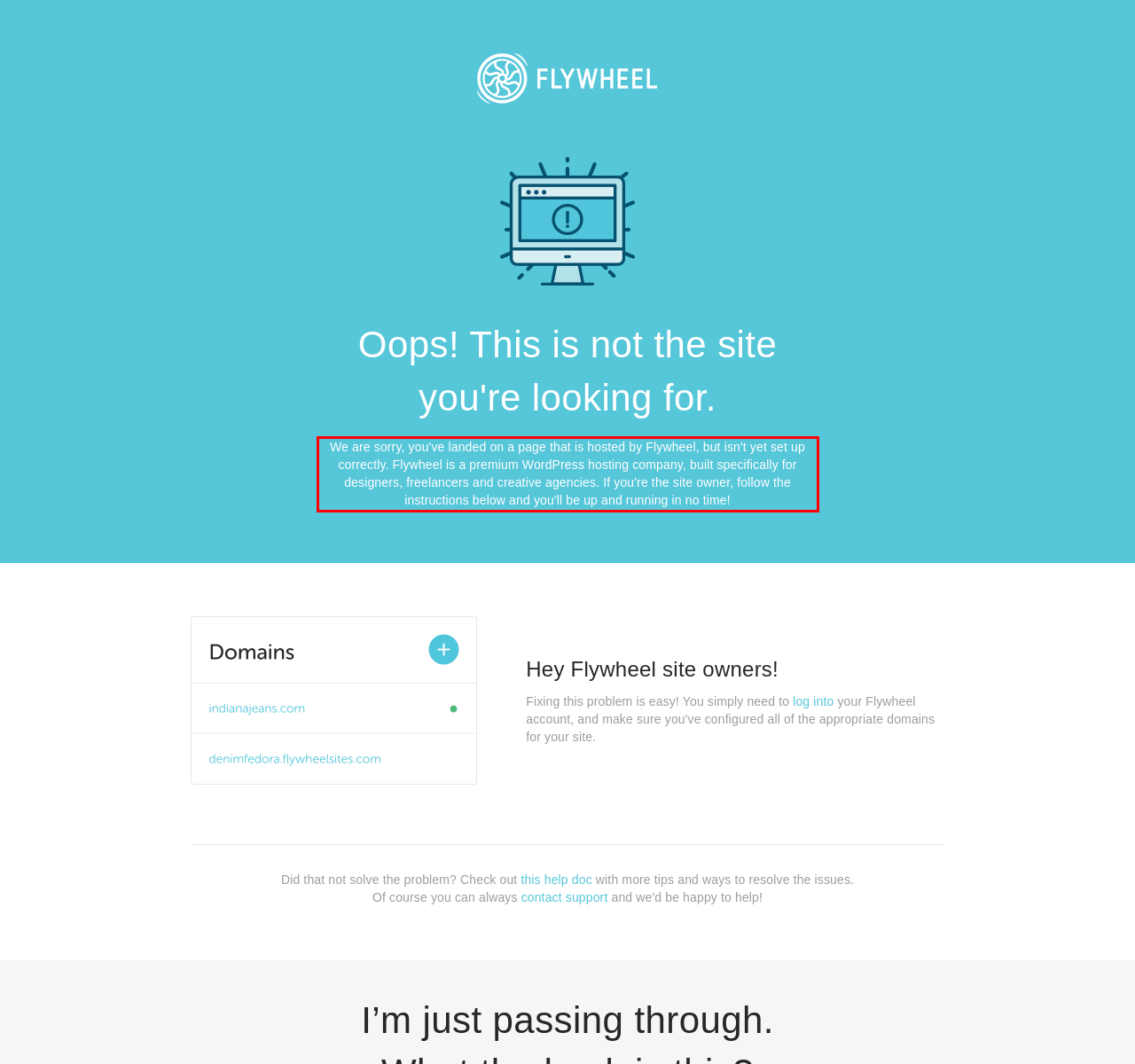Given the screenshot of the webpage, identify the red bounding box, and recognize the text content inside that red bounding box.

We are sorry, you've landed on a page that is hosted by Flywheel, but isn't yet set up correctly. Flywheel is a premium WordPress hosting company, built specifically for designers, freelancers and creative agencies. If you're the site owner, follow the instructions below and you'll be up and running in no time!